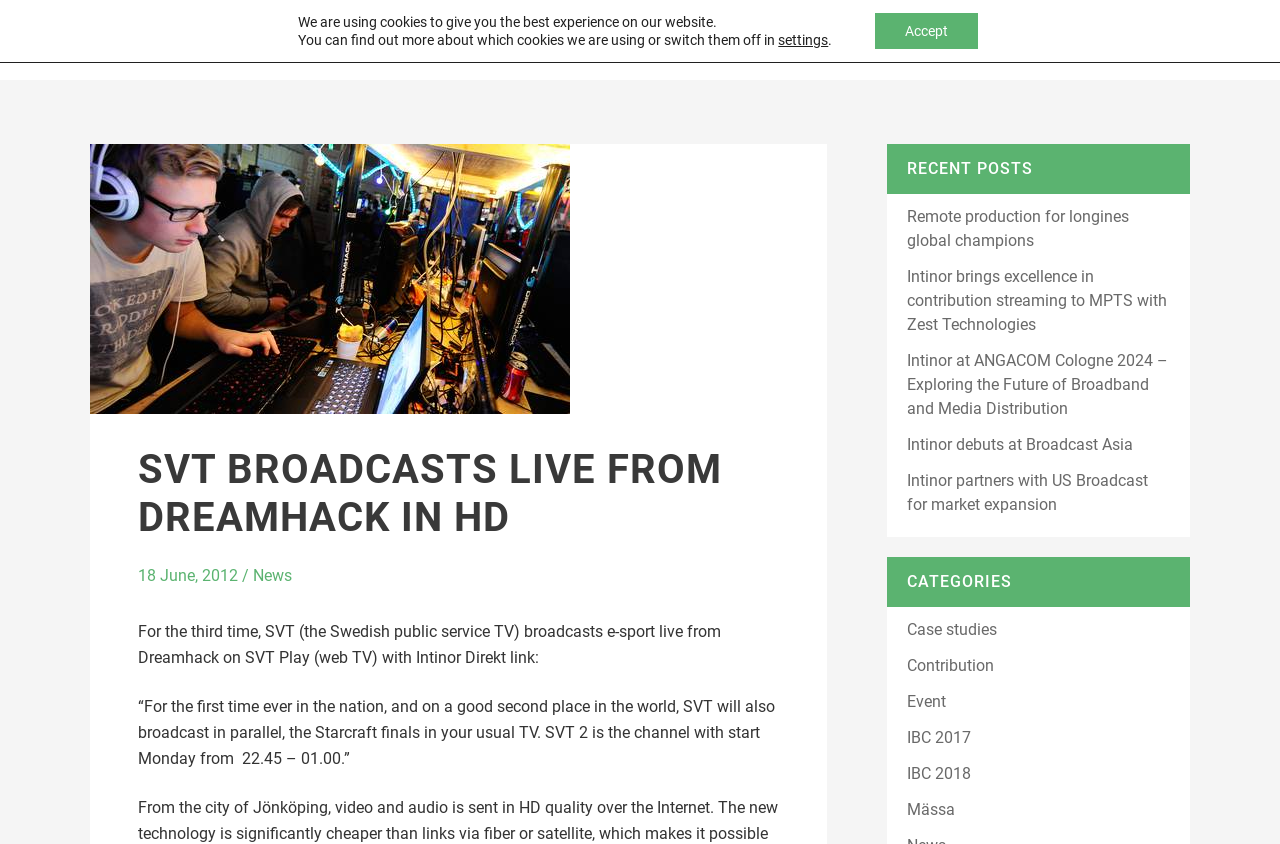Specify the bounding box coordinates of the area that needs to be clicked to achieve the following instruction: "Read more about FAA regulations".

None